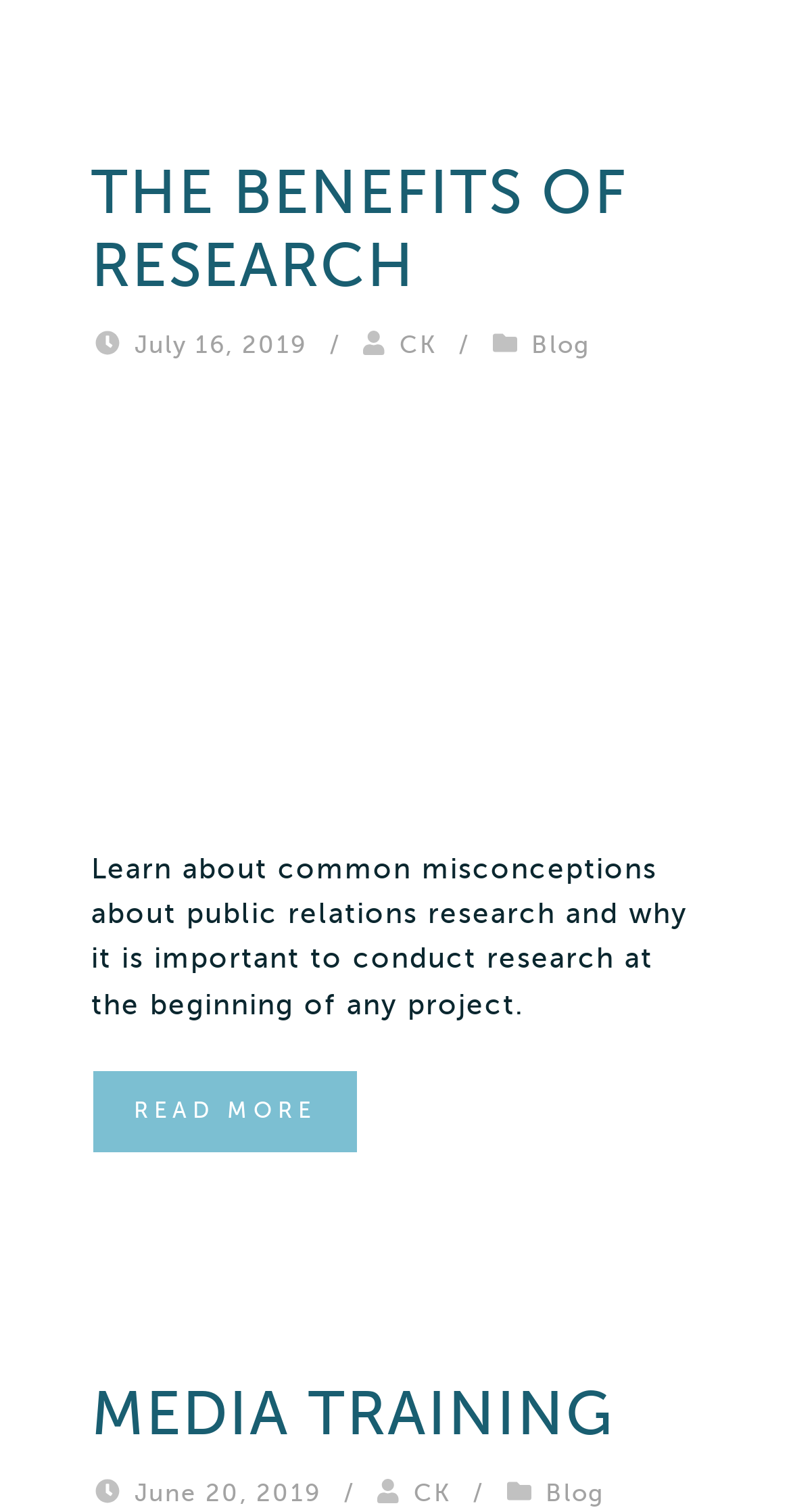Pinpoint the bounding box coordinates of the area that must be clicked to complete this instruction: "Click the 'MEDIA TRAINING' link".

[0.115, 0.912, 0.777, 0.958]